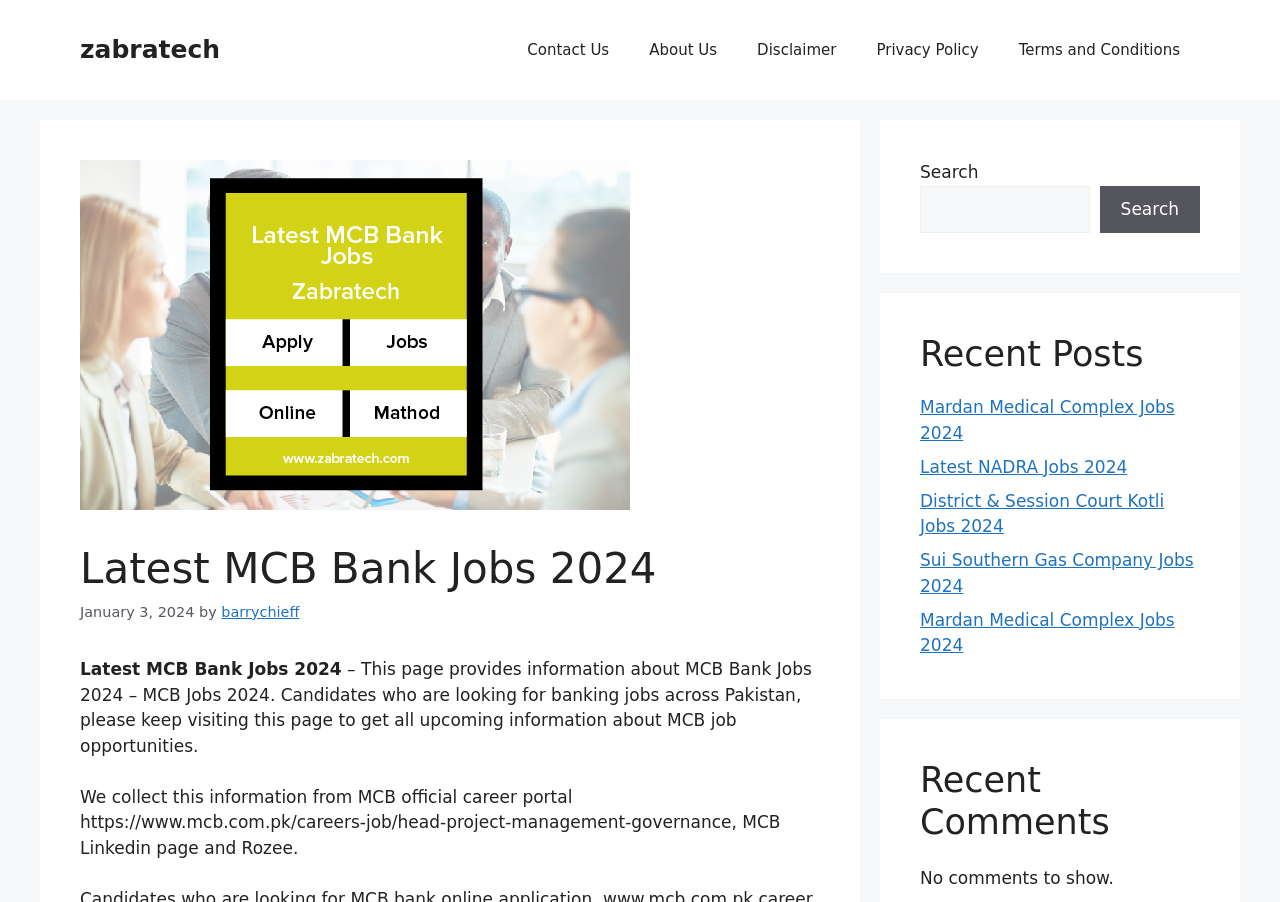What is the source of the job information on this page?
Relying on the image, give a concise answer in one word or a brief phrase.

MCB official career portal and Rozee